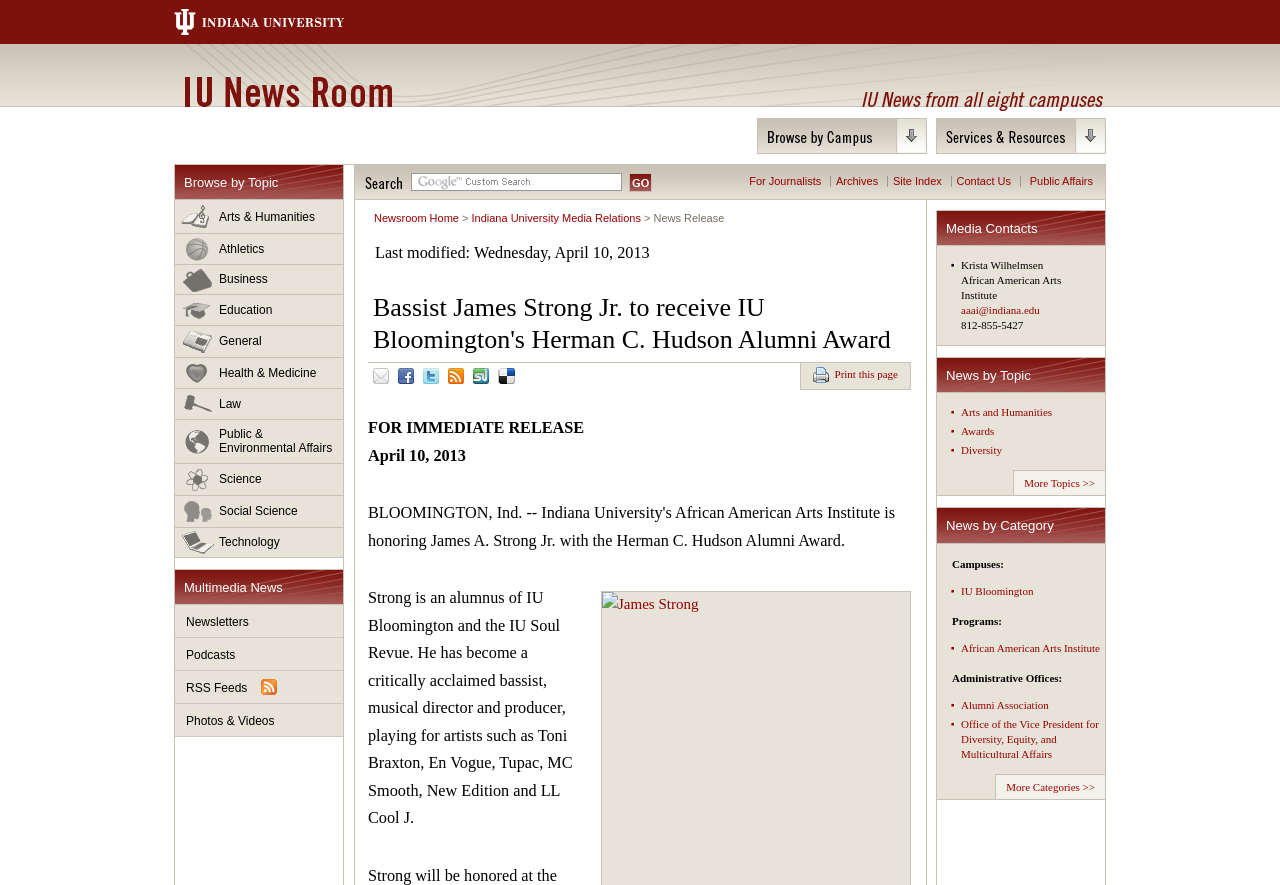Can you determine the bounding box coordinates of the area that needs to be clicked to fulfill the following instruction: "Browse by Topic"?

[0.137, 0.186, 0.268, 0.226]